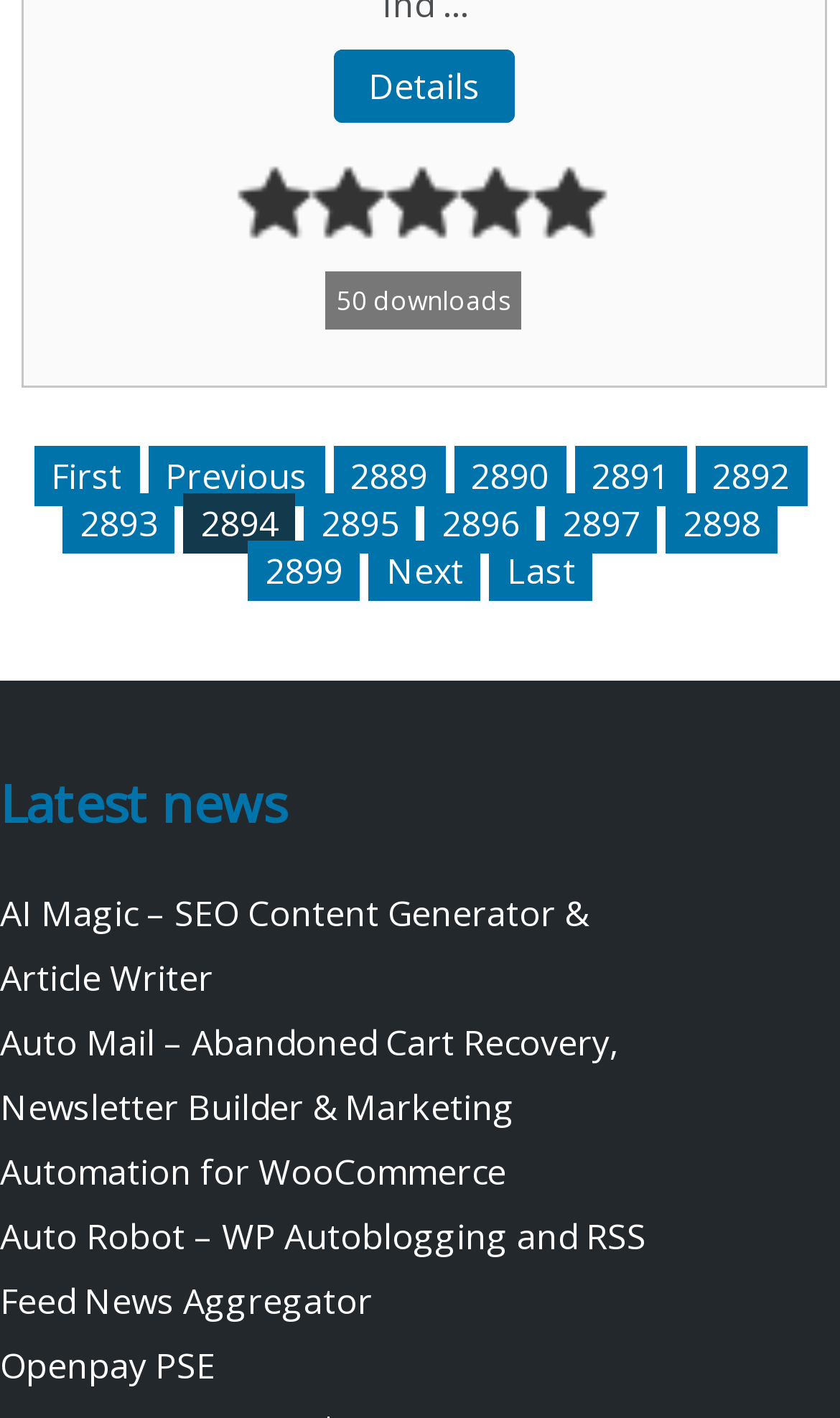Determine the bounding box coordinates of the clickable area required to perform the following instruction: "Search for something". The coordinates should be represented as four float numbers between 0 and 1: [left, top, right, bottom].

None